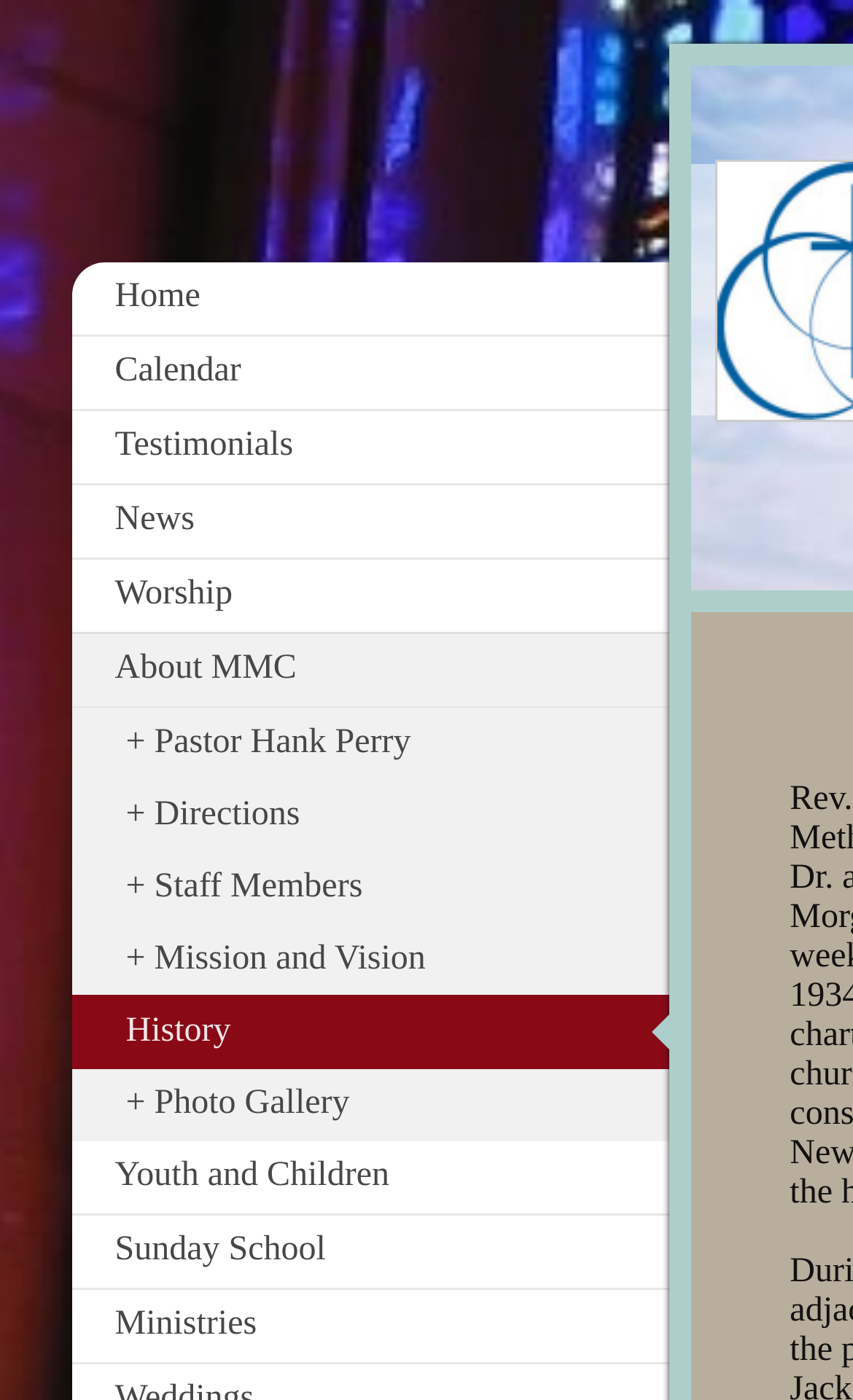Locate the bounding box of the UI element defined by this description: "Sunday School". The coordinates should be given as four float numbers between 0 and 1, formatted as [left, top, right, bottom].

[0.083, 0.867, 0.785, 0.921]